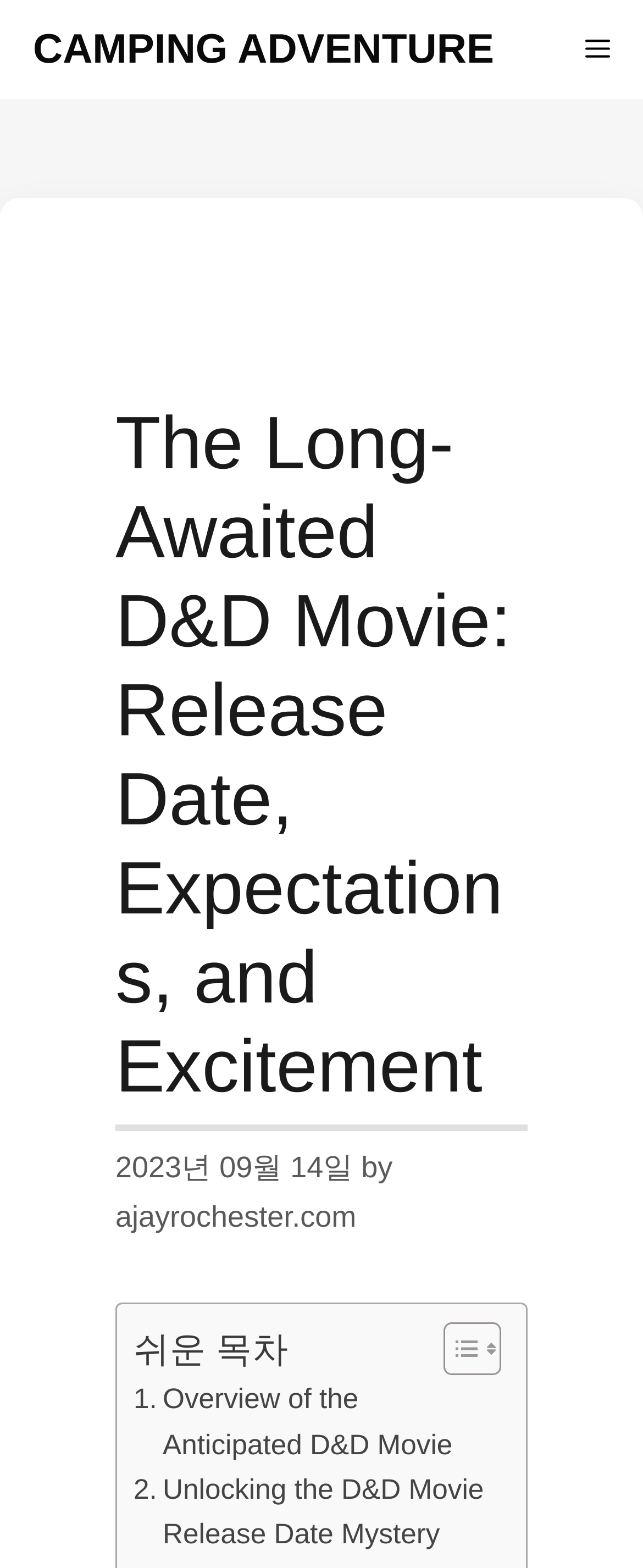Look at the image and answer the question in detail:
How many sections are there in the article?

I found the number of sections by looking at the link elements with section titles, such as '. Overview of the Anticipated D&D Movie' and '. Unlocking the D&D Movie Release Date Mystery'. There are two such sections, so I concluded that there are 2 sections in the article.